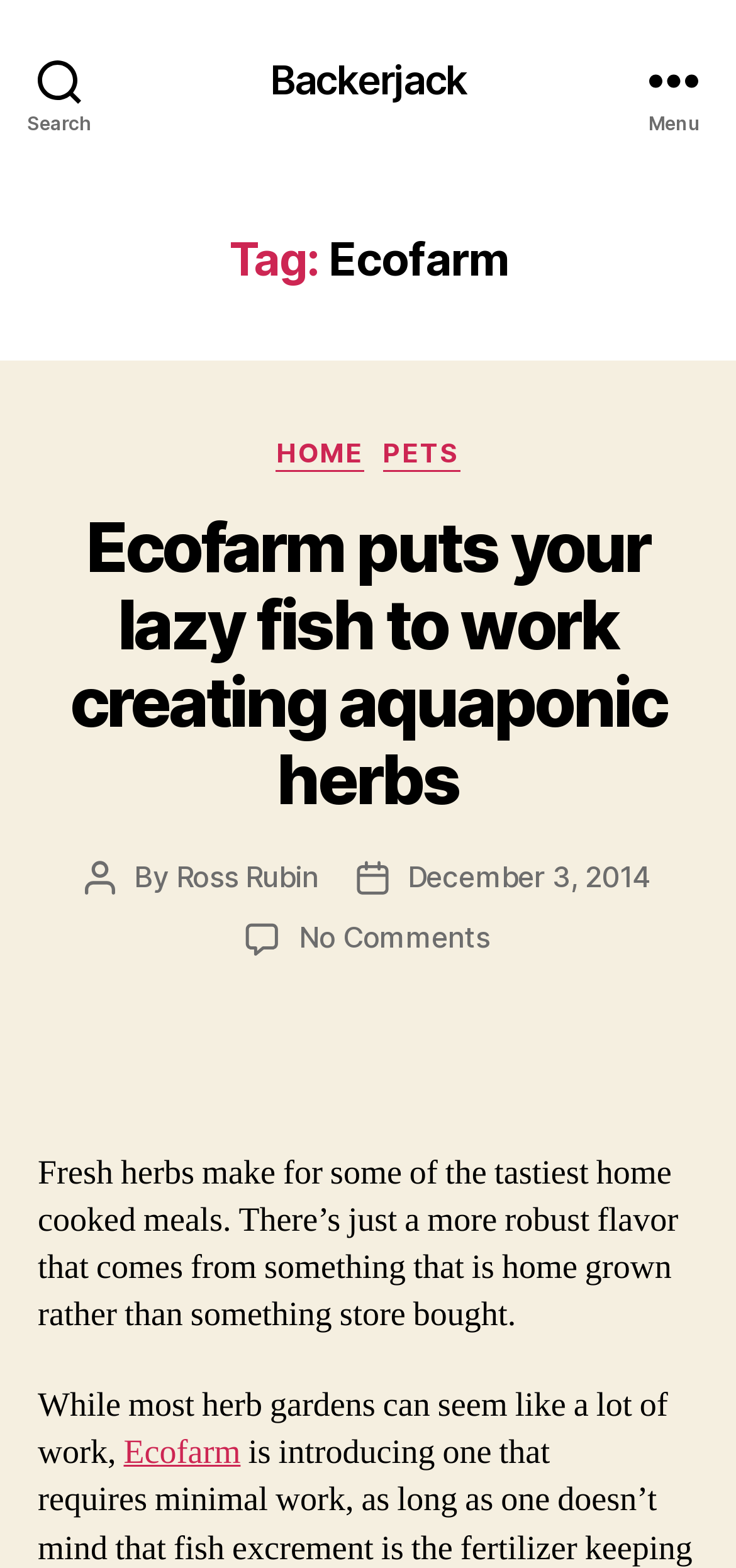Please find the bounding box coordinates of the element that you should click to achieve the following instruction: "Search for something". The coordinates should be presented as four float numbers between 0 and 1: [left, top, right, bottom].

[0.0, 0.0, 0.162, 0.101]